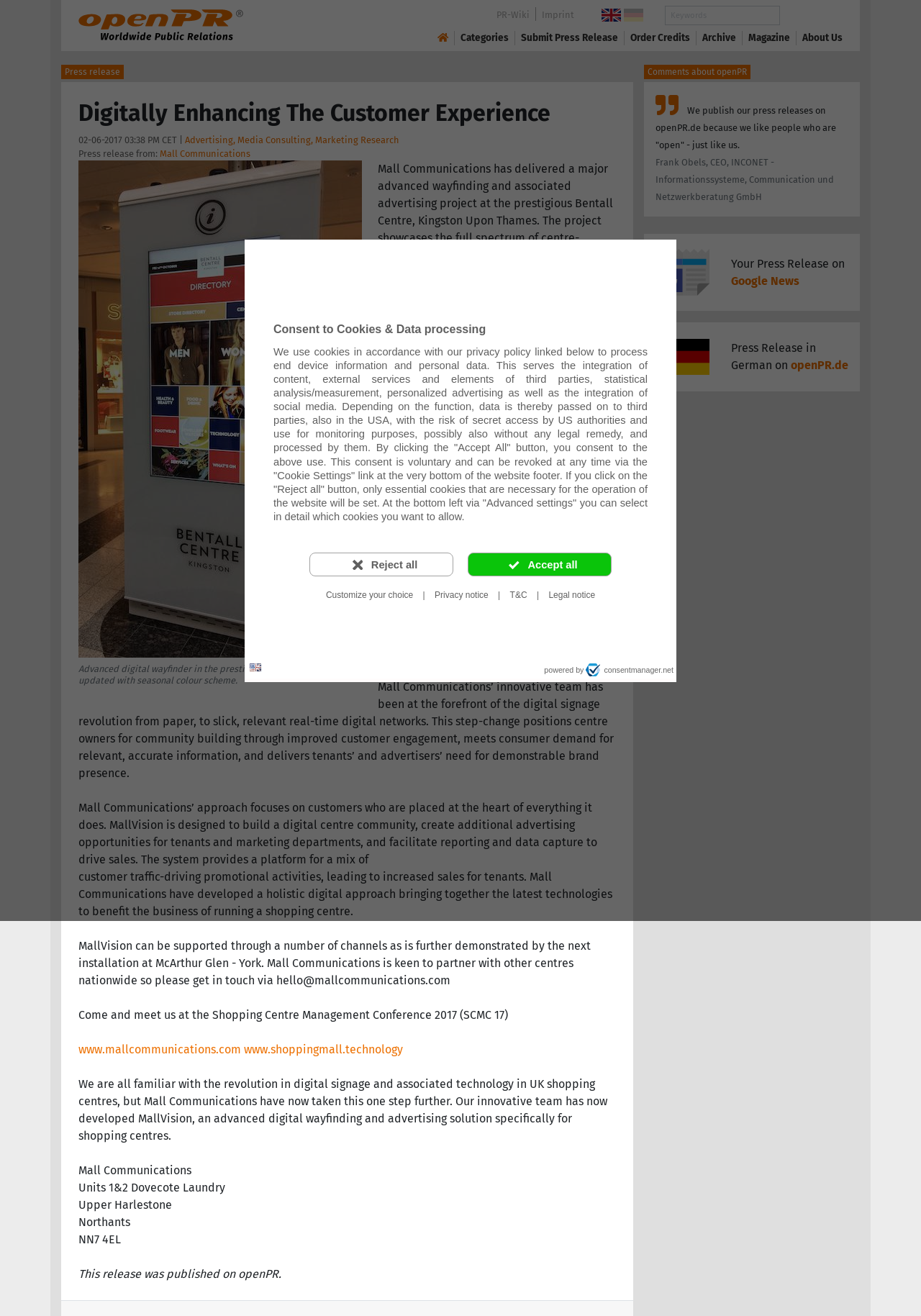Examine the screenshot and answer the question in as much detail as possible: What is the date when the press release was published?

I found the answer by looking at the text '02-06-2017 03:38 PM CET |' which indicates the date when the press release was published.